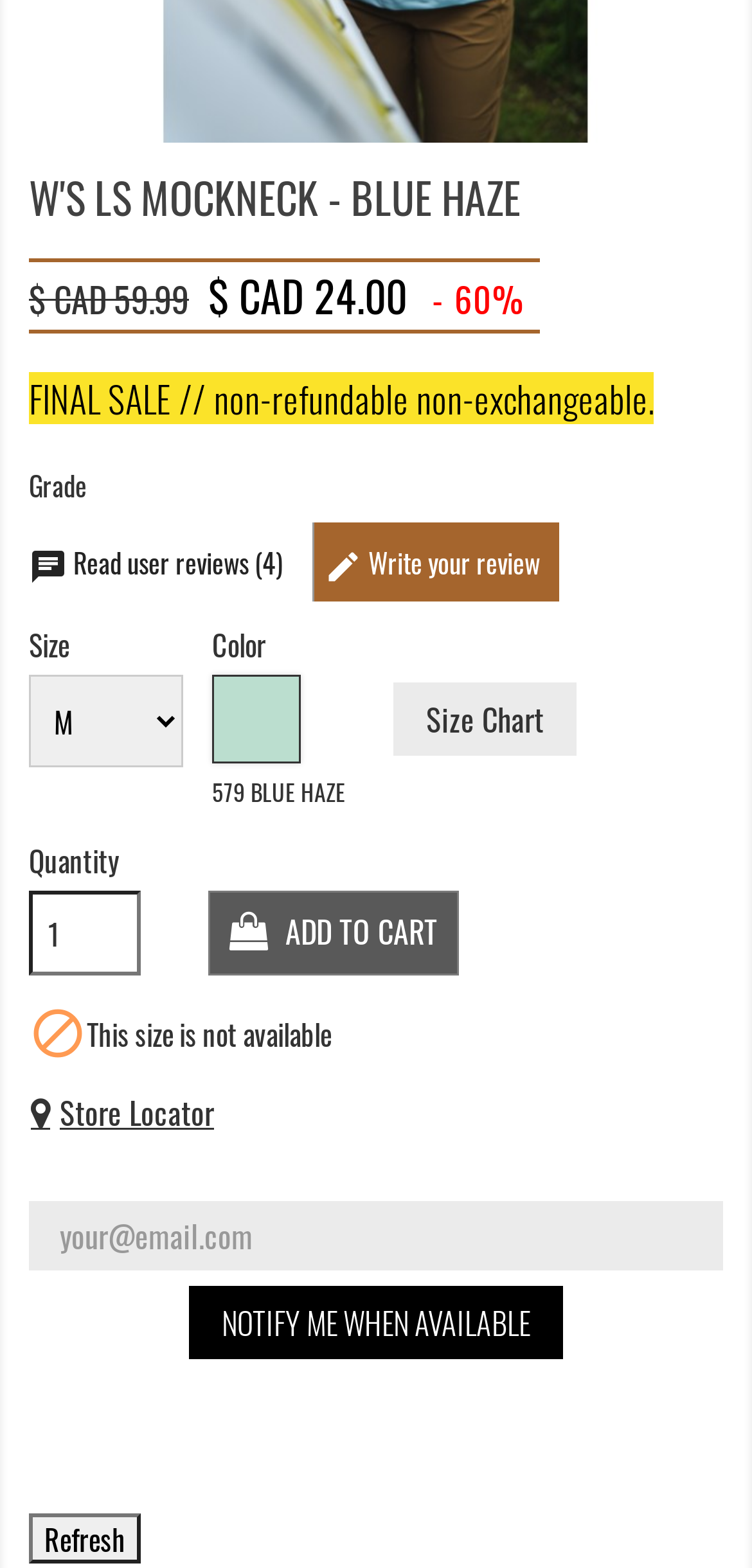Determine the bounding box coordinates for the region that must be clicked to execute the following instruction: "Notify me when available".

[0.251, 0.82, 0.749, 0.867]